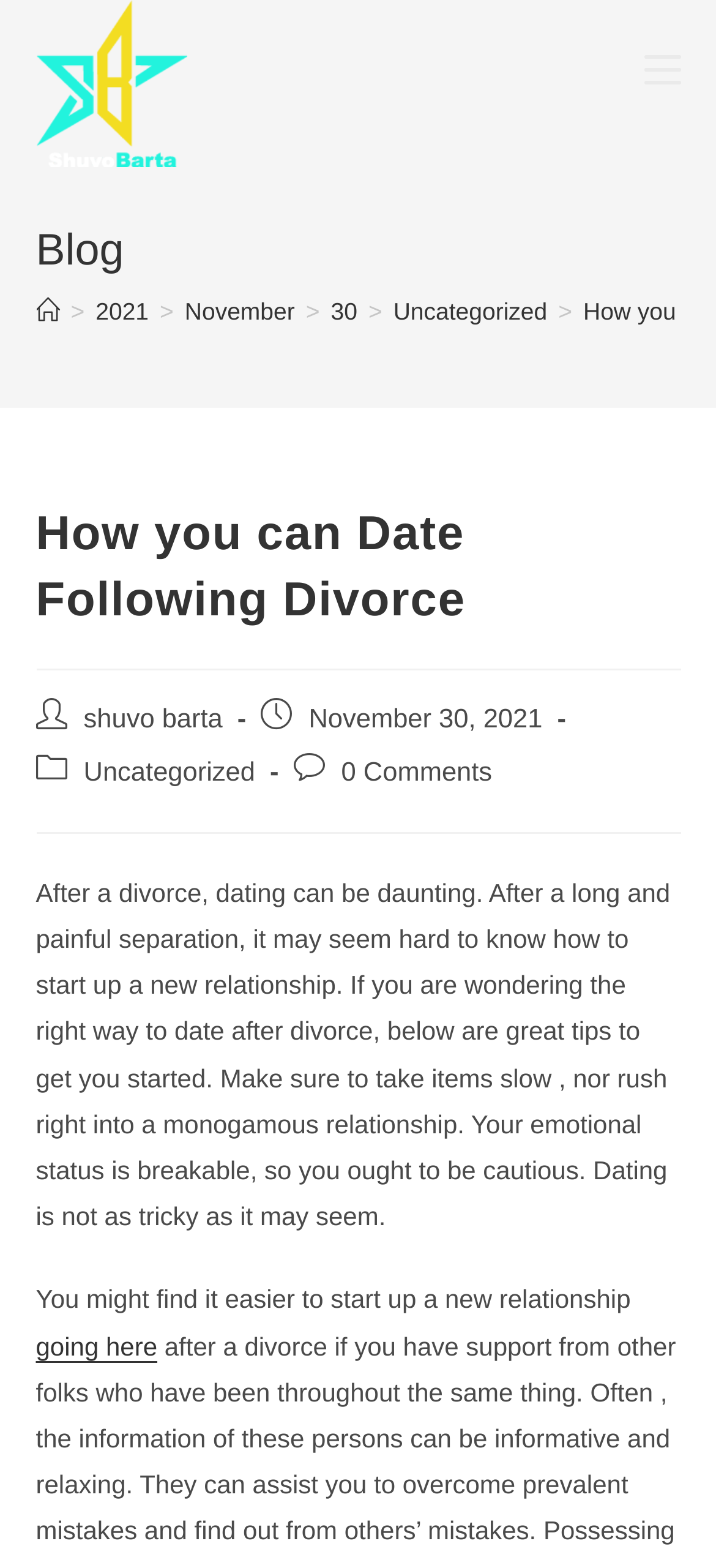Provide a thorough description of the webpage you see.

The webpage is about dating after divorce, specifically providing tips and guidance on how to start a new relationship. At the top left, there is a logo image and a link to "ShuvoBarta". On the top right, there is a "Mobile Menu" link. 

Below the logo, there is a header section that contains a "Blog" heading, followed by a breadcrumb navigation menu that shows the path "Home > 2021 > November > 30 > Uncategorized". 

Further down, there is a main heading that reads "How you can Date Following Divorce". Below this heading, there is information about the post author, publication date, and category. The post content starts with a paragraph that discusses the challenges of dating after divorce and provides advice on taking things slow and being cautious with one's emotional state. The text continues with another paragraph that suggests it may be easier to start a new relationship by "going here", which is a clickable link.